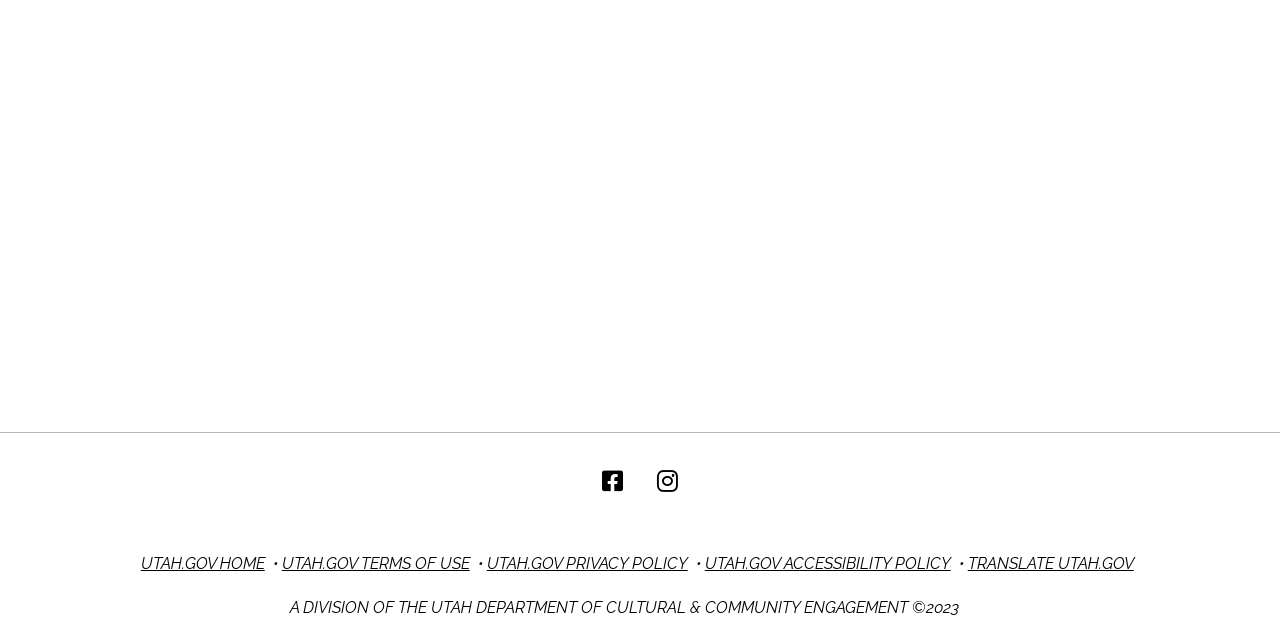Bounding box coordinates are specified in the format (top-left x, top-left y, bottom-right x, bottom-right y). All values are floating point numbers bounded between 0 and 1. Please provide the bounding box coordinate of the region this sentence describes: UTAH.GOV PRIVACY POLICY

[0.38, 0.862, 0.537, 0.892]